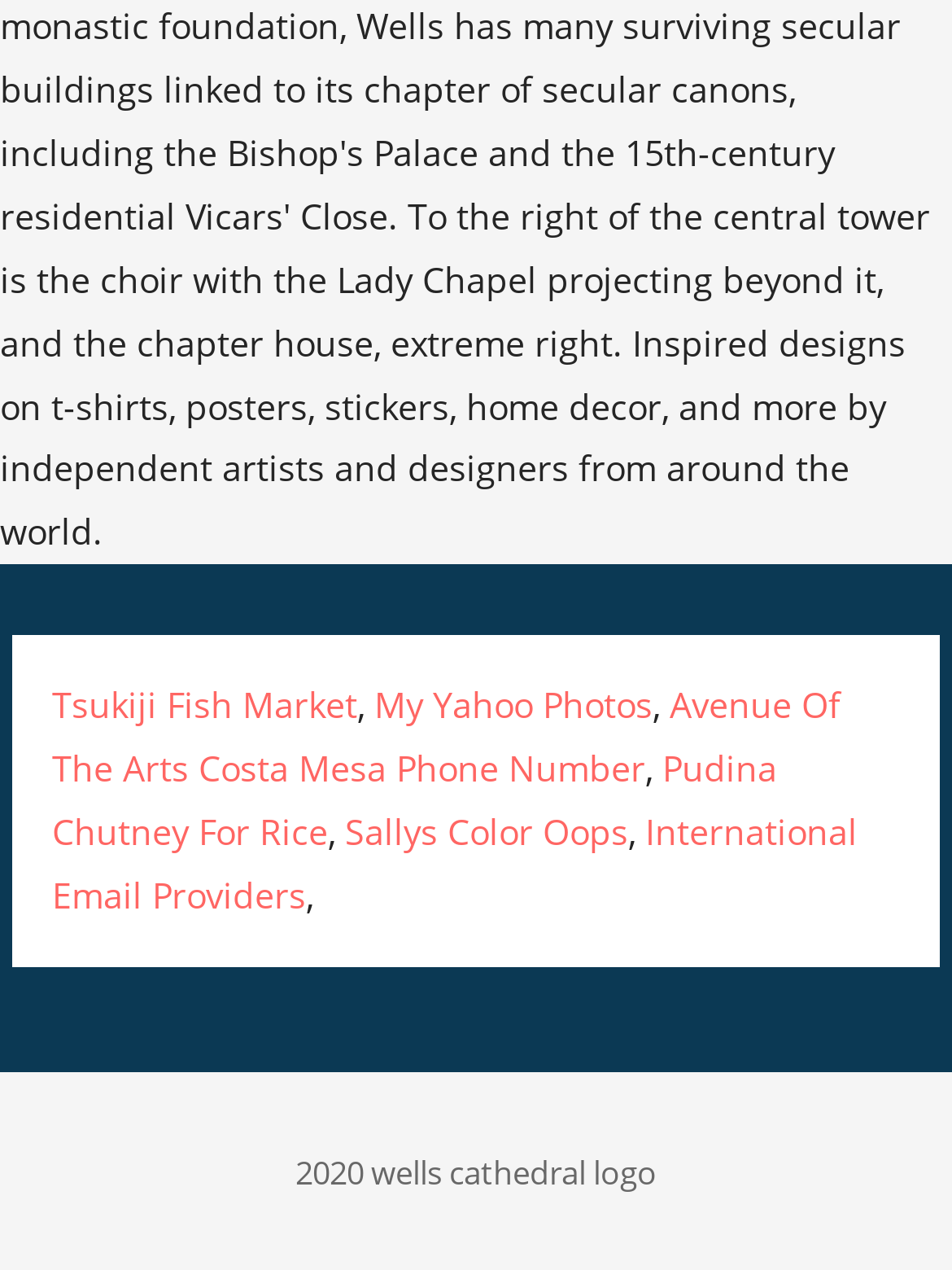How many commas are there in the webpage?
Please look at the screenshot and answer in one word or a short phrase.

2